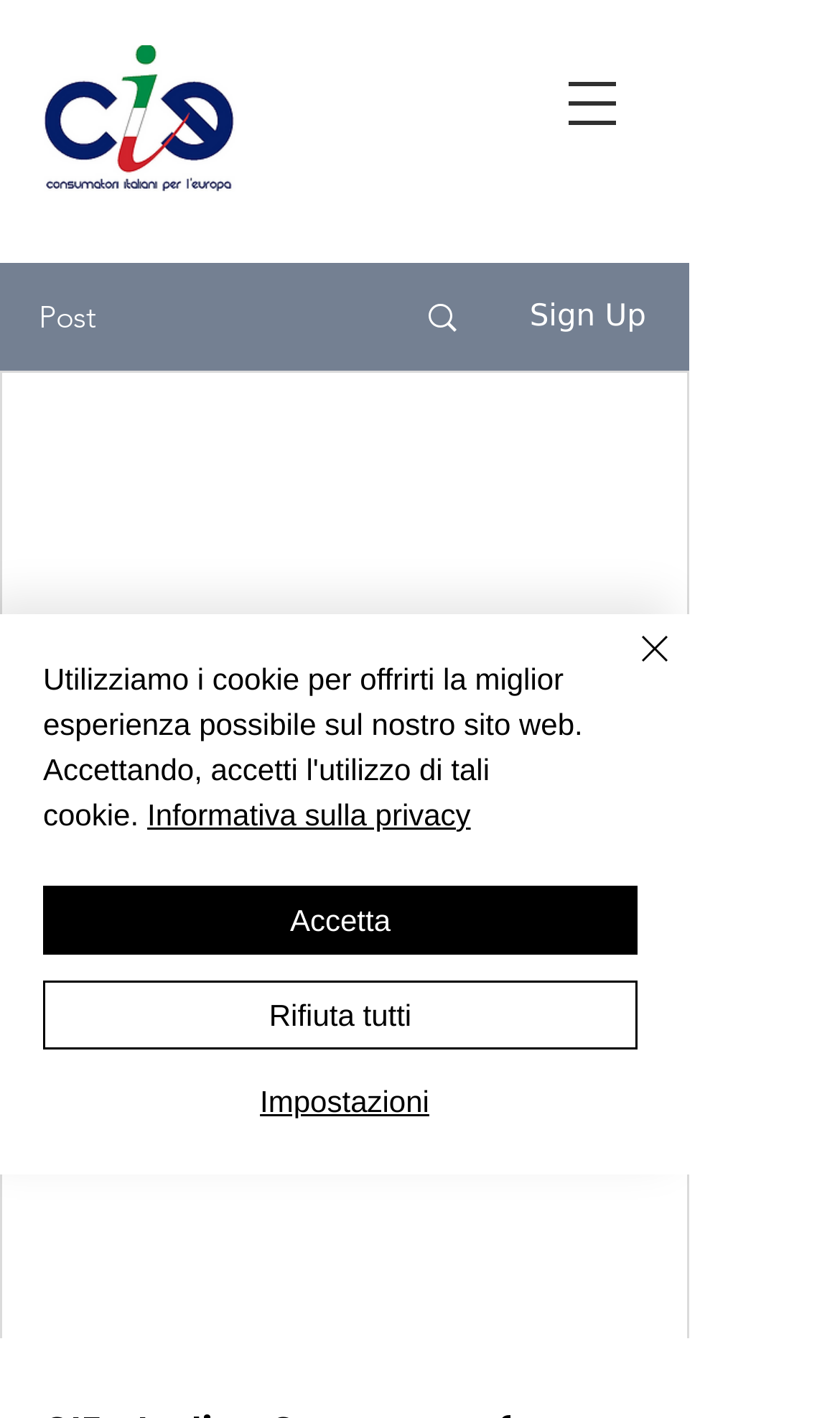Locate the bounding box coordinates of the area to click to fulfill this instruction: "See More Posts". The bounding box should be presented as four float numbers between 0 and 1, in the order [left, top, right, bottom].

[0.223, 0.684, 0.597, 0.745]